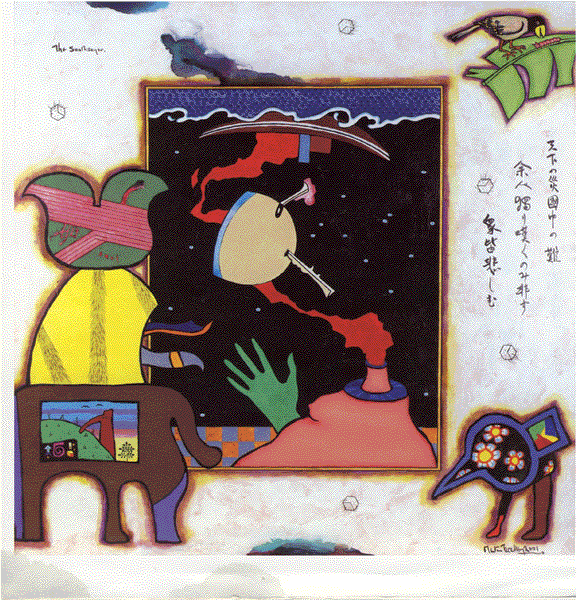Refer to the screenshot and answer the following question in detail:
What is the overall theme of the artwork?

The artwork explores the themes of guidance, destiny, and the interconnectedness of all beings, inviting viewers to reflect on the deeper metaphors and symbolism presented in the composition.